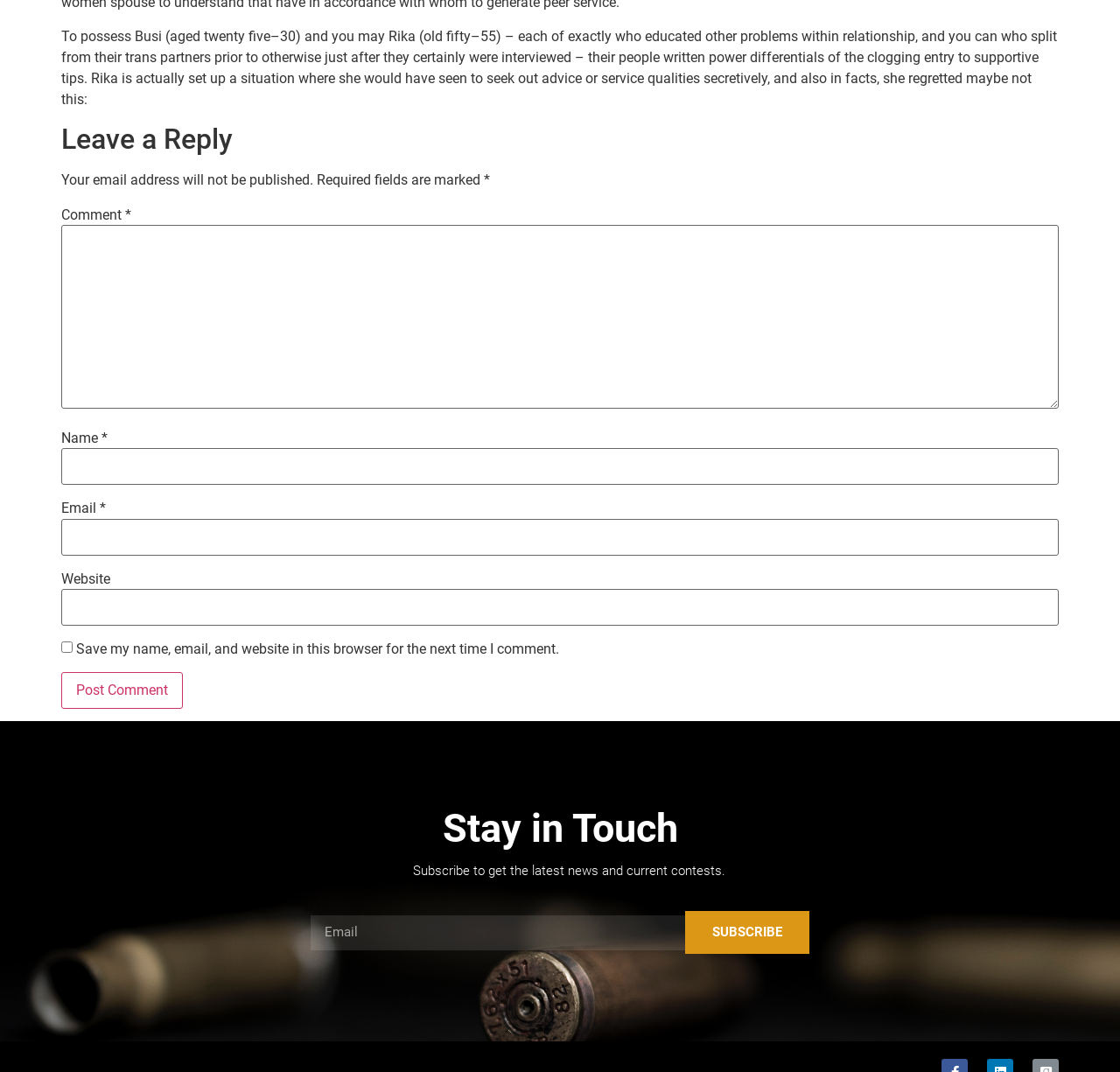What is the purpose of the 'Stay in Touch' section?
Using the picture, provide a one-word or short phrase answer.

Subscribe to newsletter